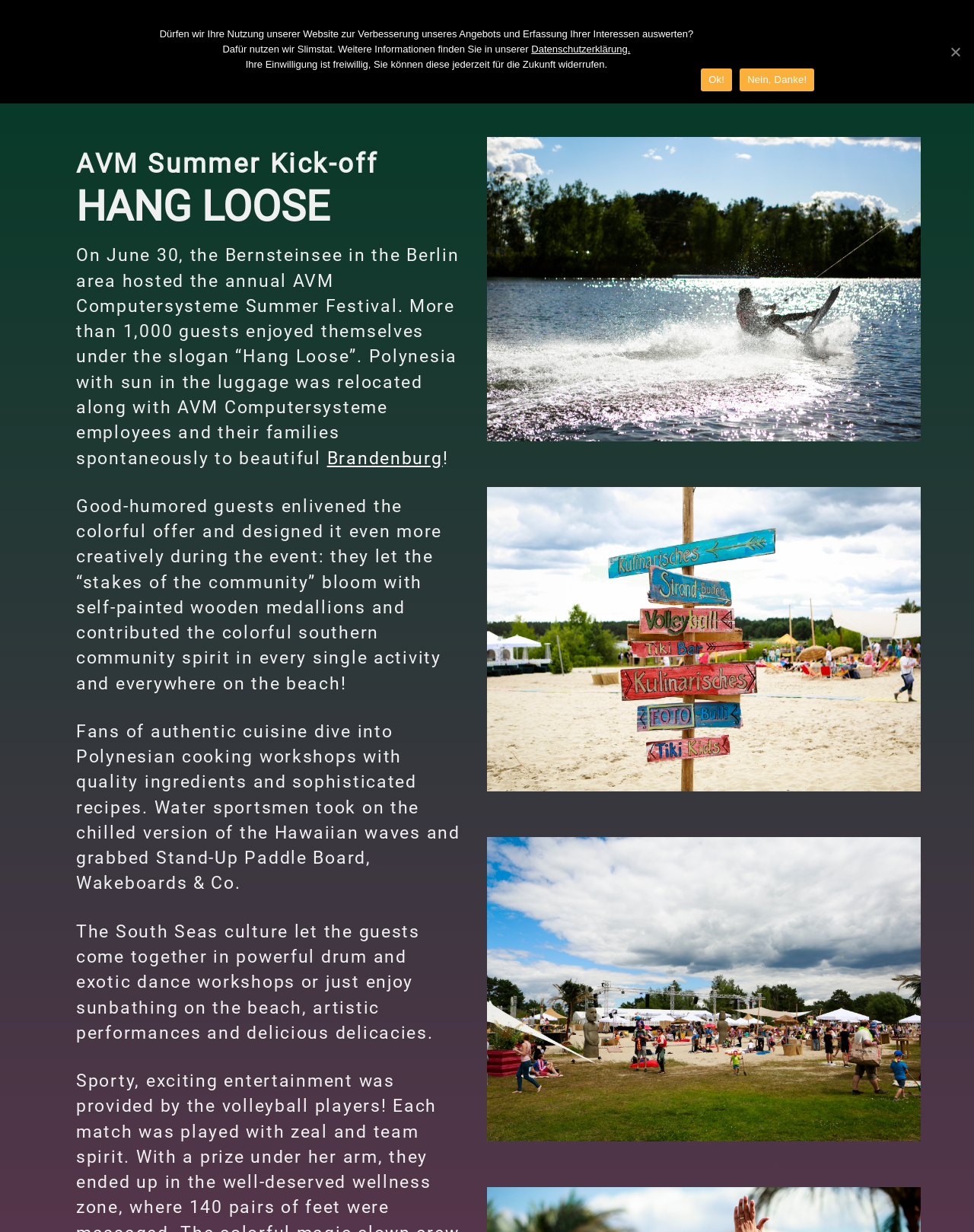What is the theme of the summer festival?
Please give a detailed answer to the question using the information shown in the image.

The answer can be found by reading the text elements that describe the theme of the summer festival, such as 'Polynesia with sun in the luggage was relocated along with AVM Computersysteme employees and their families spontaneously to beautiful...' and 'The South Seas culture let the guests come together in powerful drum and exotic dance workshops or just enjoy sunbathing on the beach, artistic performances and delicious delicacies.' which indicate that the theme of the summer festival is Polynesian.